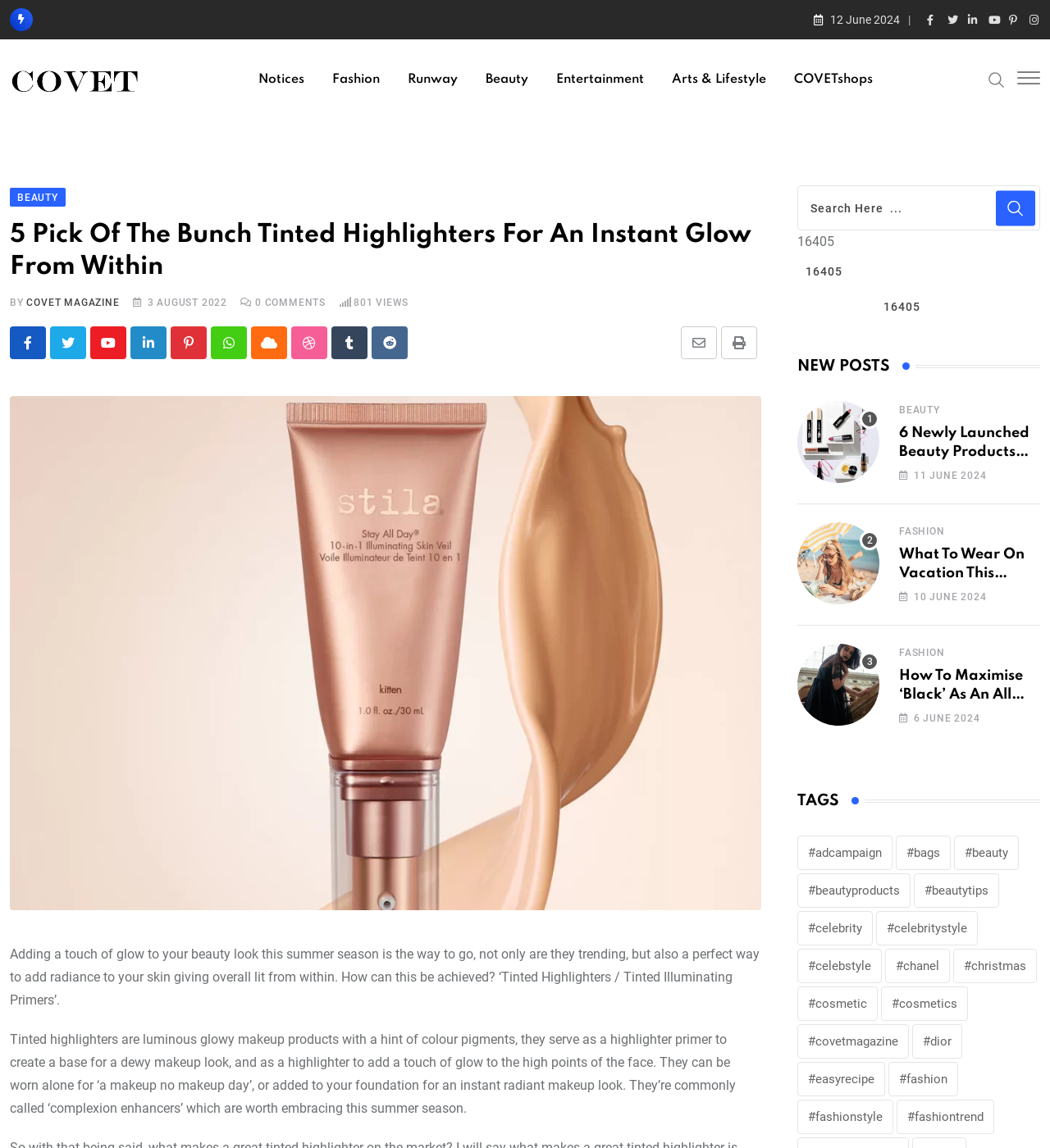What is the category of the article '6 Newly Launched Beauty Products You Must Try'?
Refer to the image and provide a concise answer in one word or phrase.

BEAUTY